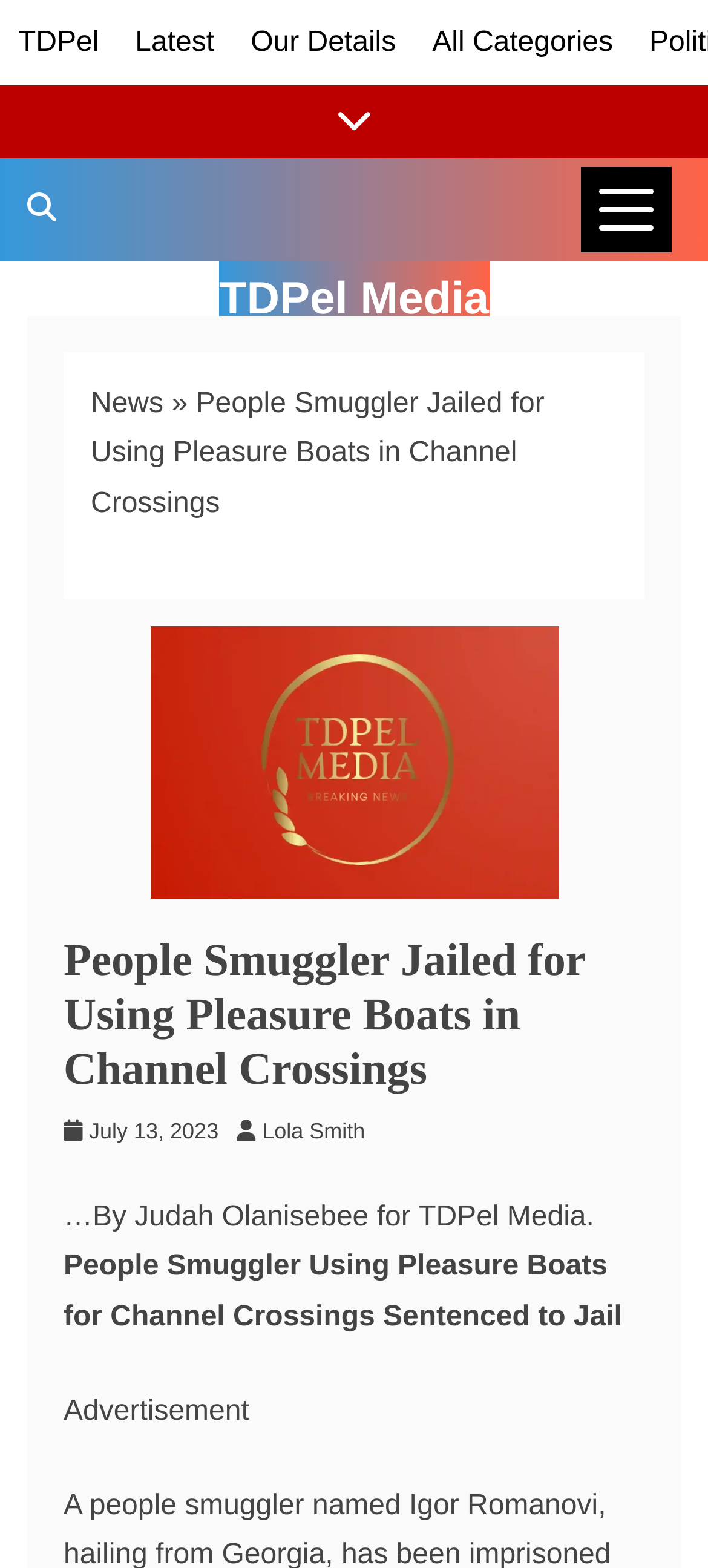Locate the bounding box for the described UI element: "News". Ensure the coordinates are four float numbers between 0 and 1, formatted as [left, top, right, bottom].

[0.128, 0.248, 0.231, 0.268]